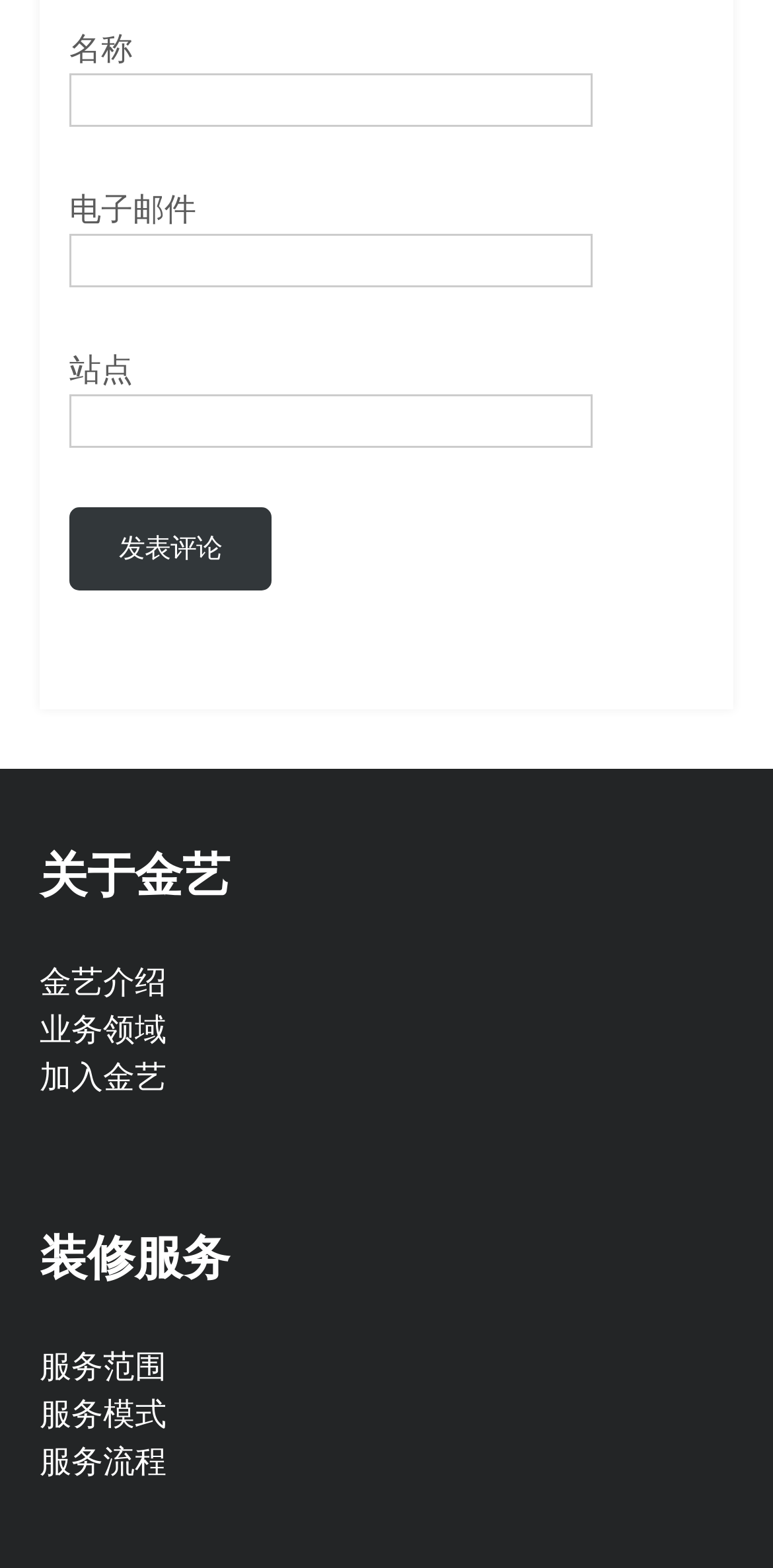Identify and provide the bounding box coordinates of the UI element described: "parent_node: 名称 name="author"". The coordinates should be formatted as [left, top, right, bottom], with each number being a float between 0 and 1.

[0.09, 0.047, 0.766, 0.081]